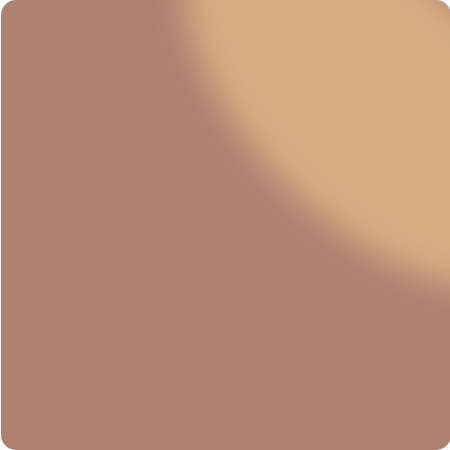Answer the following query concisely with a single word or phrase:
What type of processor powers the laptop?

AMD Ryzen 5 5500U Hexa-Core